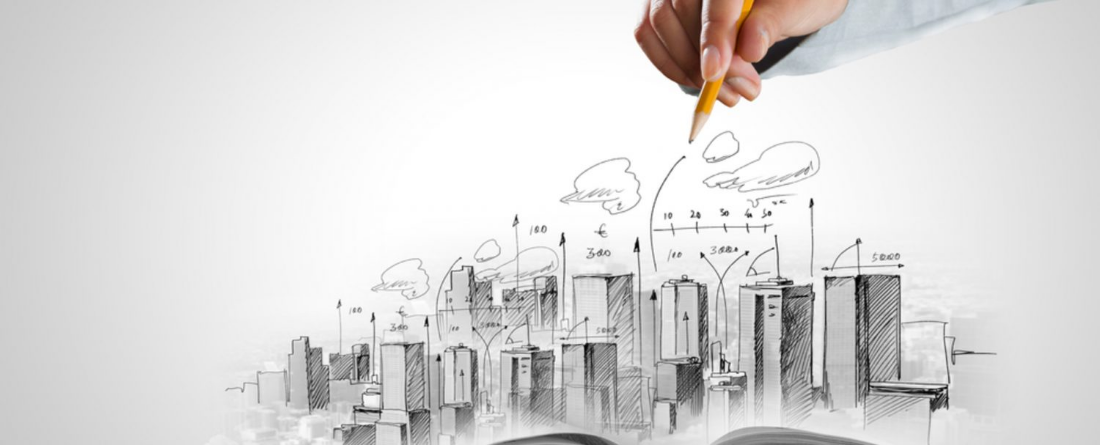What is the theme reflected in the artwork?
Refer to the screenshot and answer in one word or phrase.

Innovation and progress